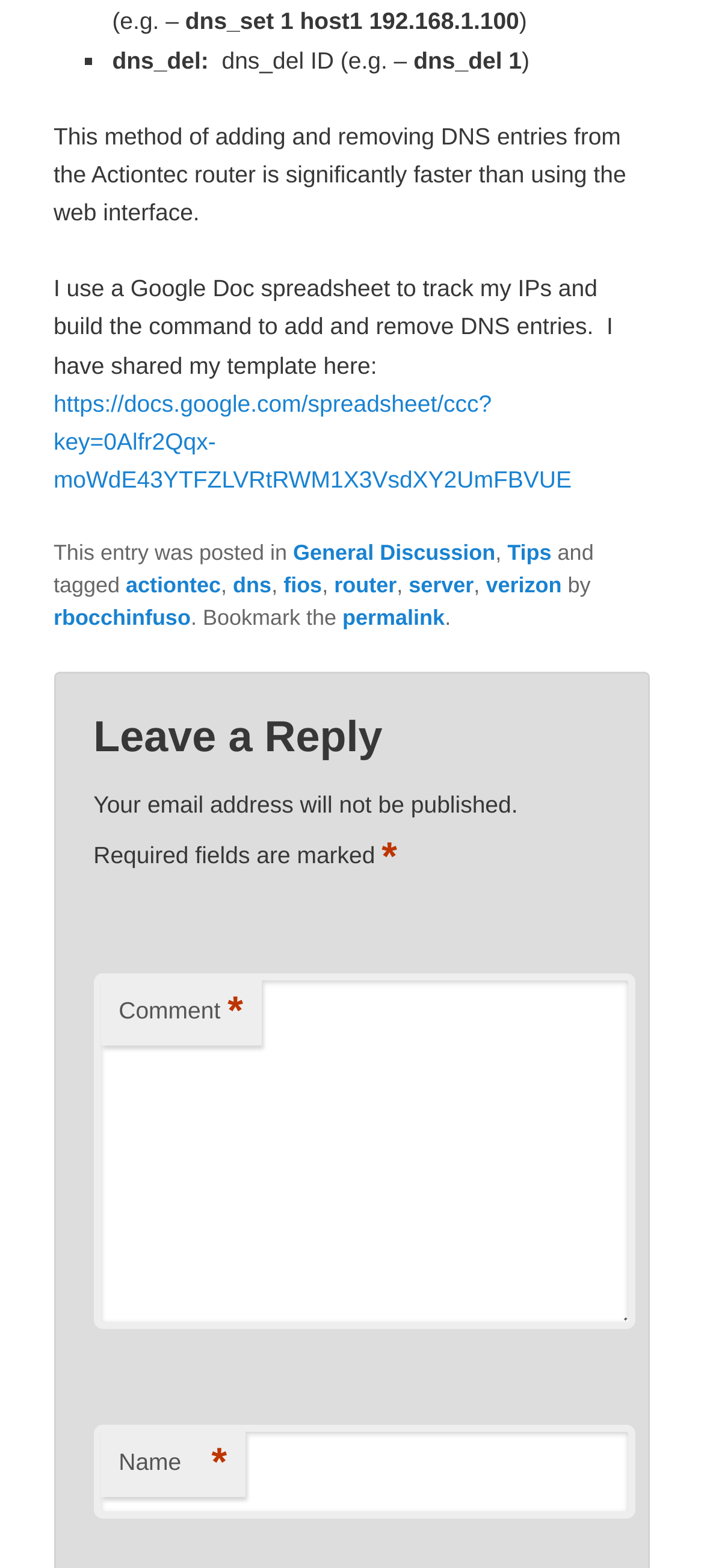Utilize the information from the image to answer the question in detail:
What is the purpose of the Google Doc spreadsheet mentioned in the post?

I inferred the purpose of the Google Doc spreadsheet by reading the text surrounding the link to the spreadsheet, which says 'I use a Google Doc spreadsheet to track my IPs and build the command to add and remove DNS entries'.